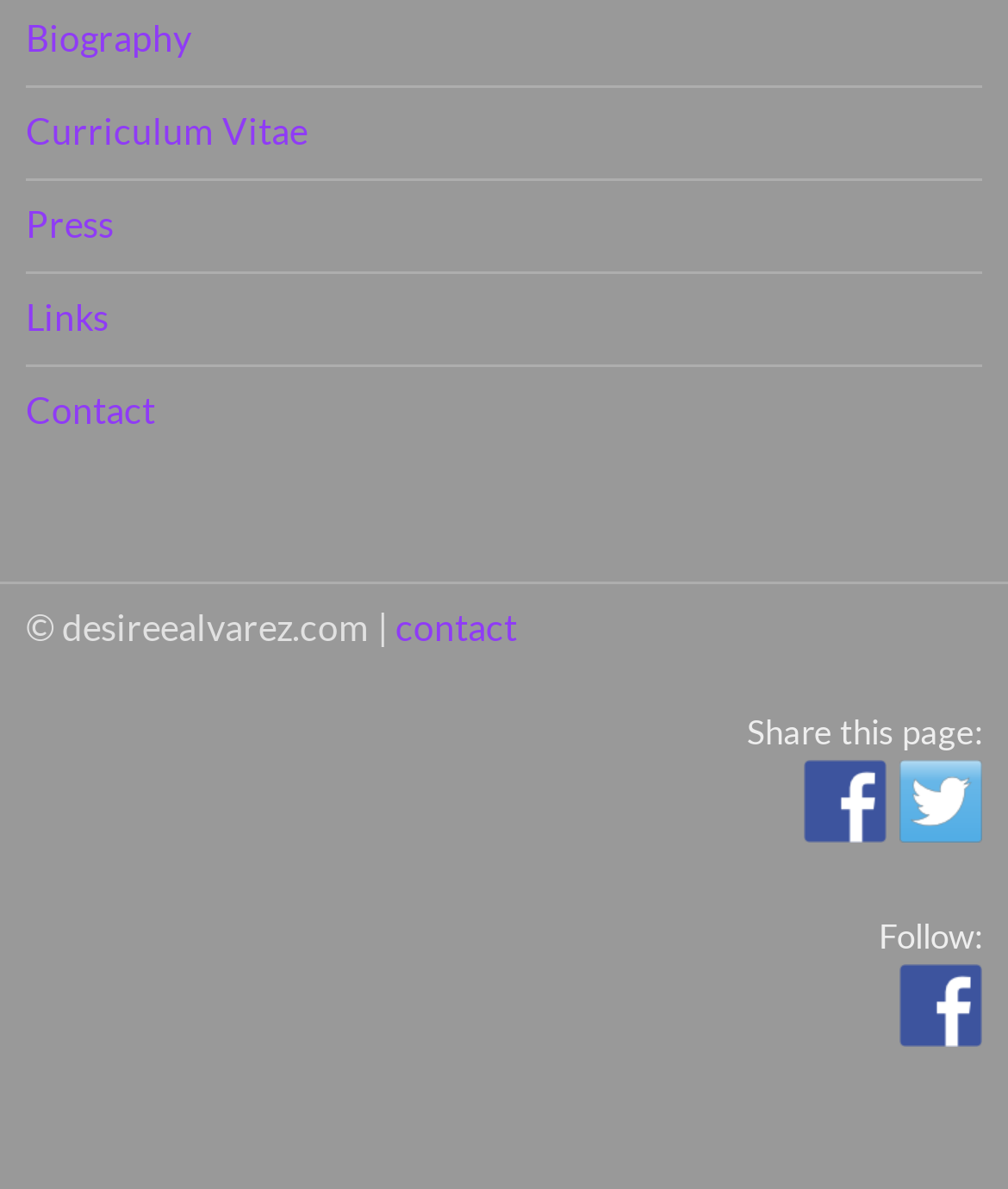Find the bounding box coordinates of the UI element according to this description: "Biography".

[0.026, 0.013, 0.19, 0.05]